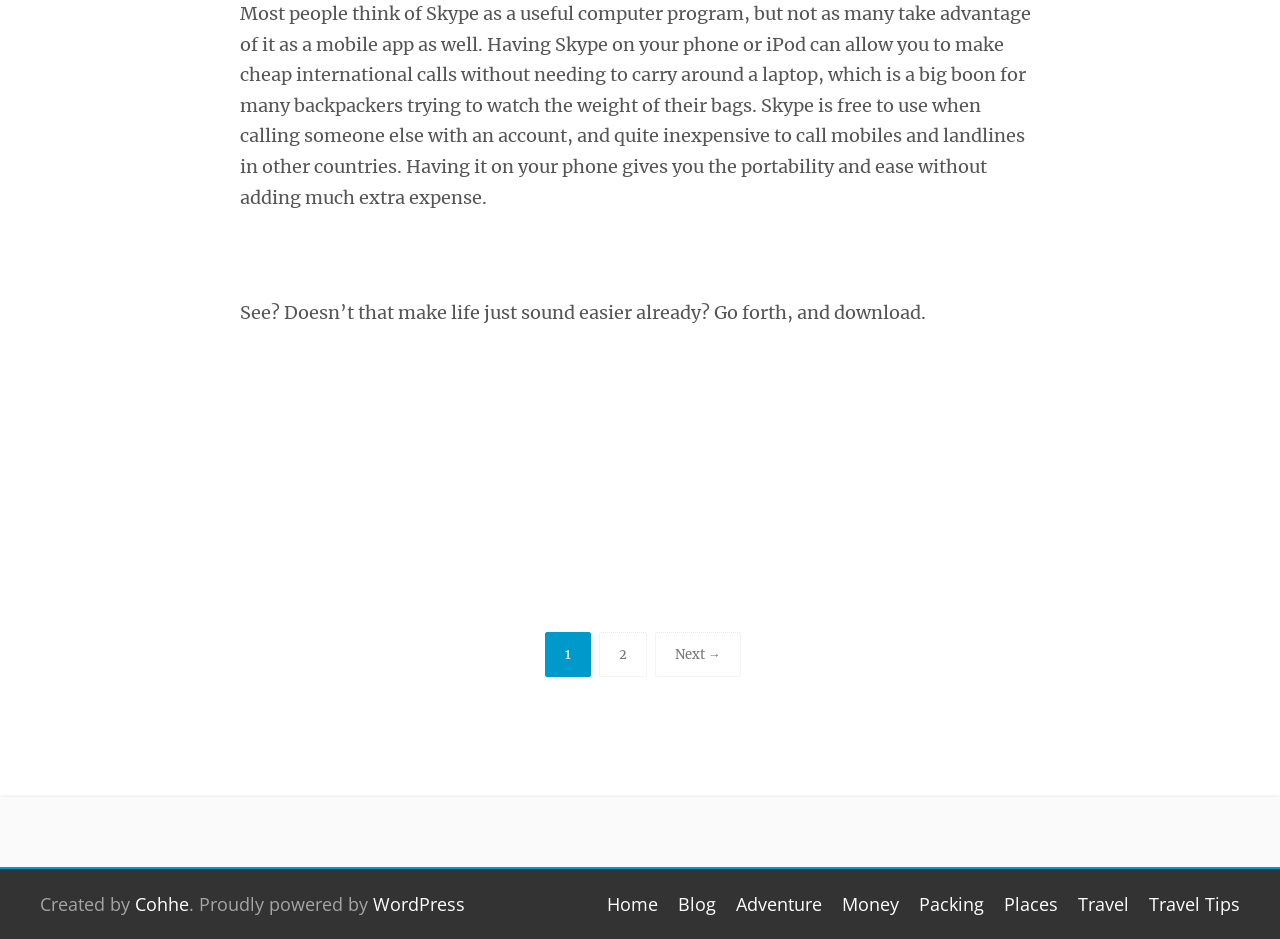Find the bounding box coordinates of the clickable element required to execute the following instruction: "Check out the blog by clicking 'Blog'". Provide the coordinates as four float numbers between 0 and 1, i.e., [left, top, right, bottom].

[0.53, 0.95, 0.559, 0.975]